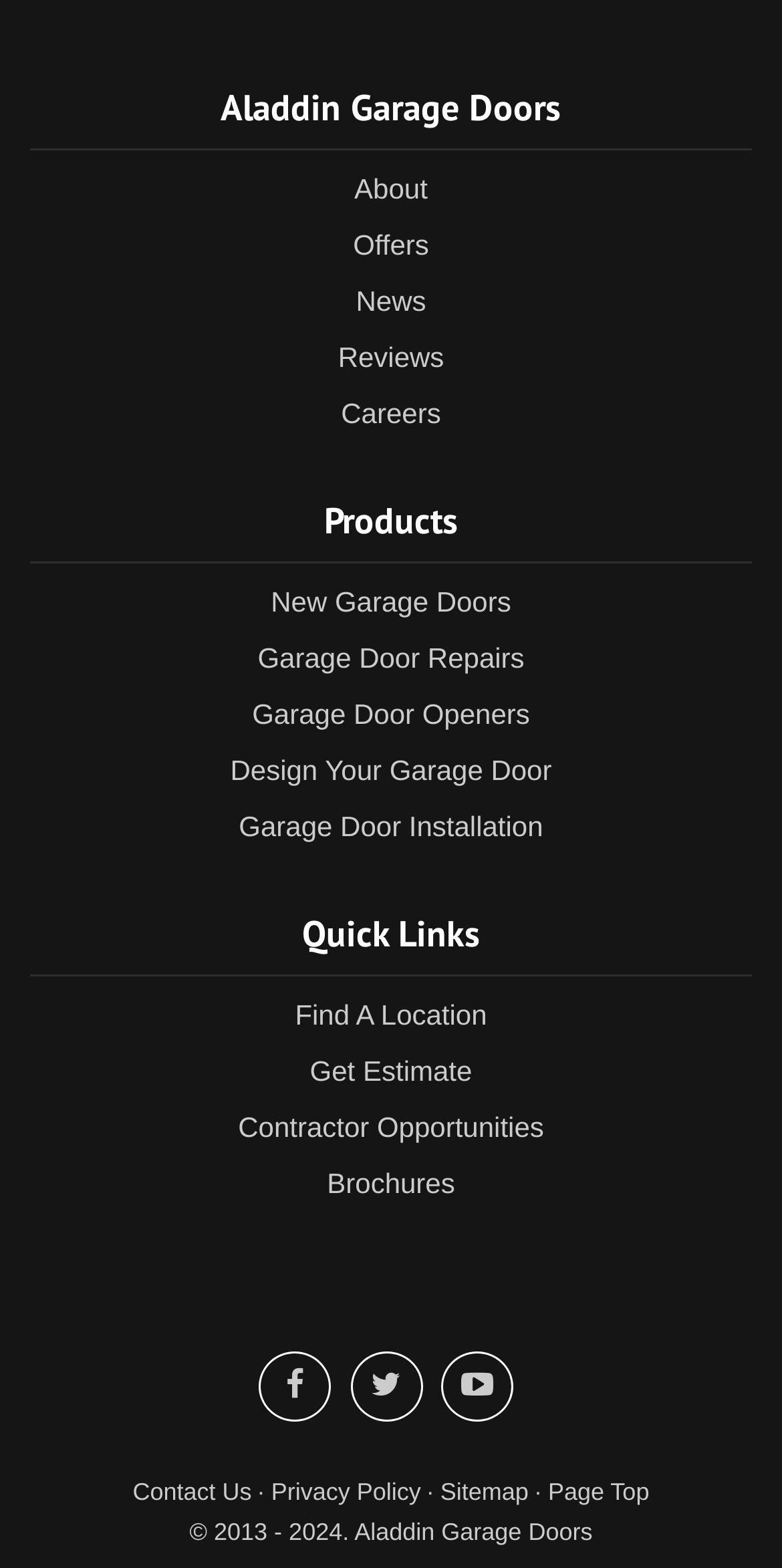Specify the bounding box coordinates of the area to click in order to execute this command: 'Get an Estimate'. The coordinates should consist of four float numbers ranging from 0 to 1, and should be formatted as [left, top, right, bottom].

[0.396, 0.673, 0.604, 0.693]